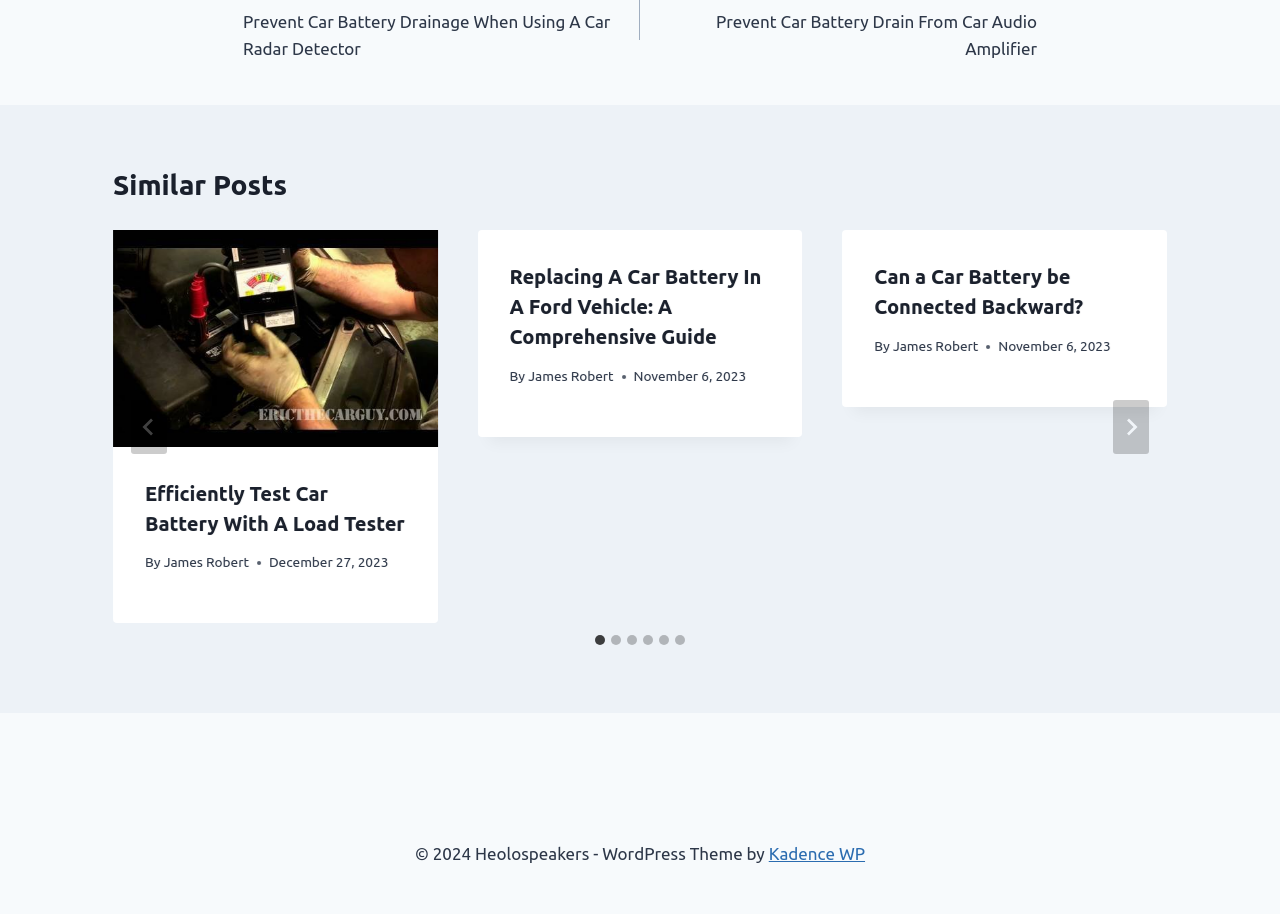What is the purpose of the 'Go to last slide' button?
Please describe in detail the information shown in the image to answer the question.

I inferred the purpose of the 'Go to last slide' button by its text content and its position near the slide navigation controls, which suggests that it allows the user to navigate to the last slide.